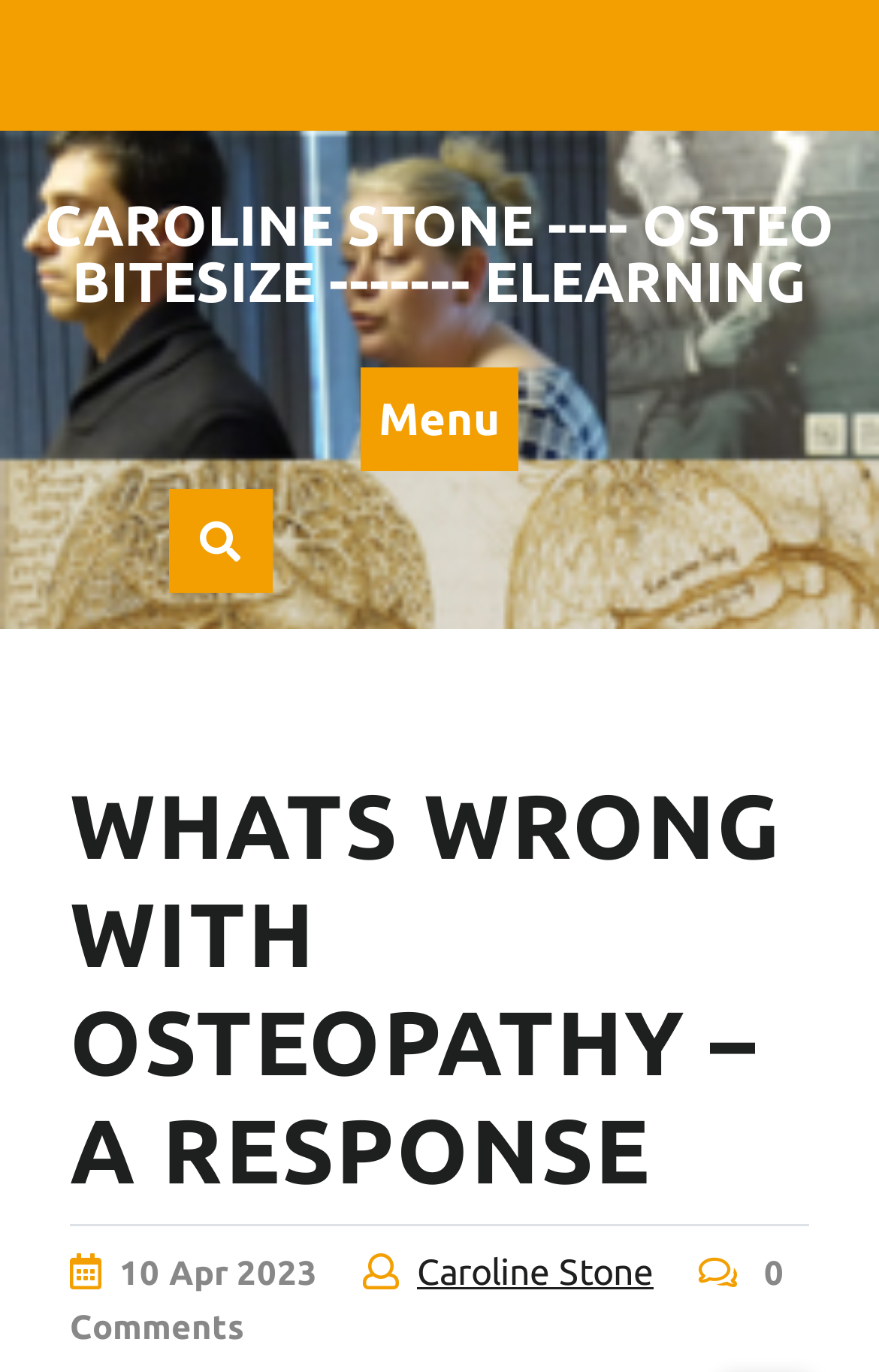What is the author of the article?
Using the image, provide a detailed and thorough answer to the question.

The author of the article can be determined by looking at the link 'Caroline Stone' located at the bottom of the page, which suggests that Caroline Stone is the author of the article.